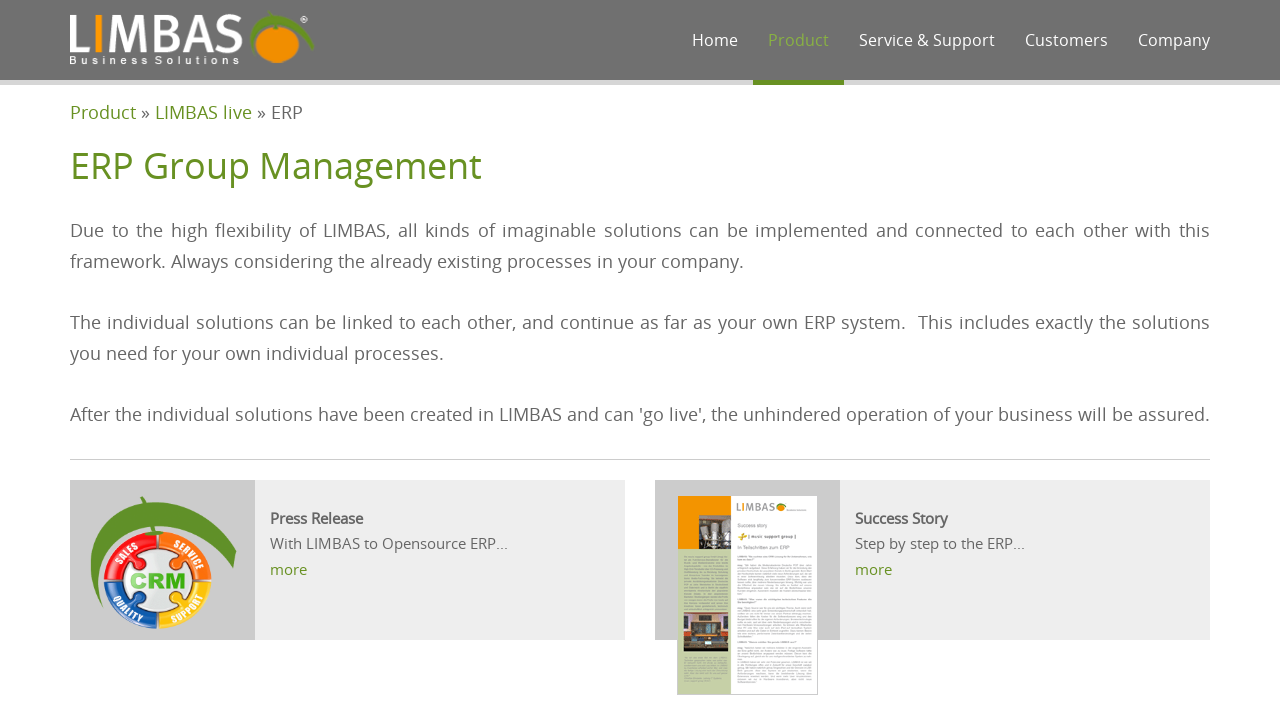How many main navigation links are at the top?
Using the image as a reference, give an elaborate response to the question.

At the top of the webpage, there are five main navigation links: 'Home', 'Product', 'Service & Support', 'Customers', and 'Company'. These links are arranged horizontally and are easily accessible.